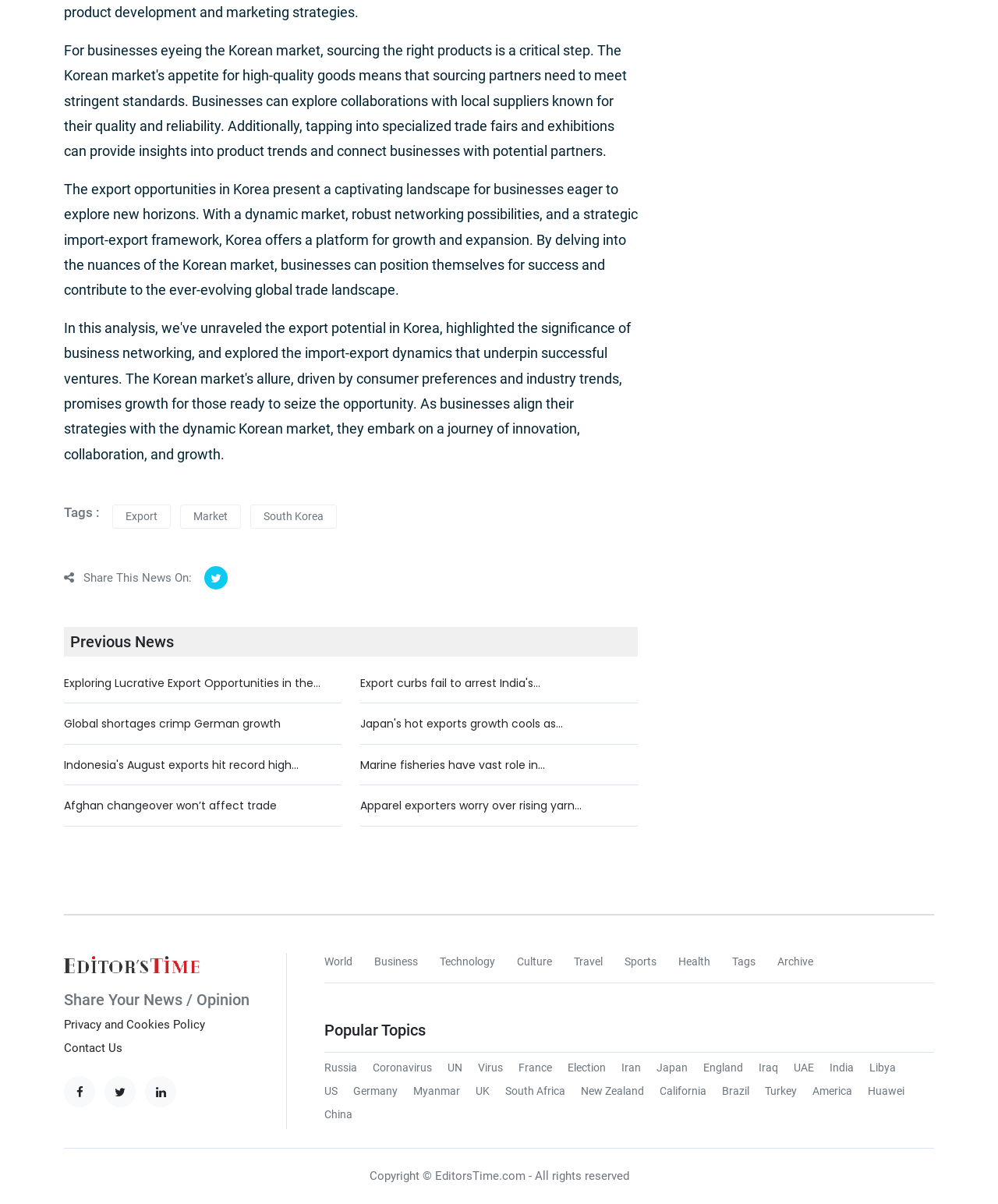Locate the bounding box coordinates of the clickable area to execute the instruction: "Click the 'Allow all' button". Provide the coordinates as four float numbers between 0 and 1, represented as [left, top, right, bottom].

None